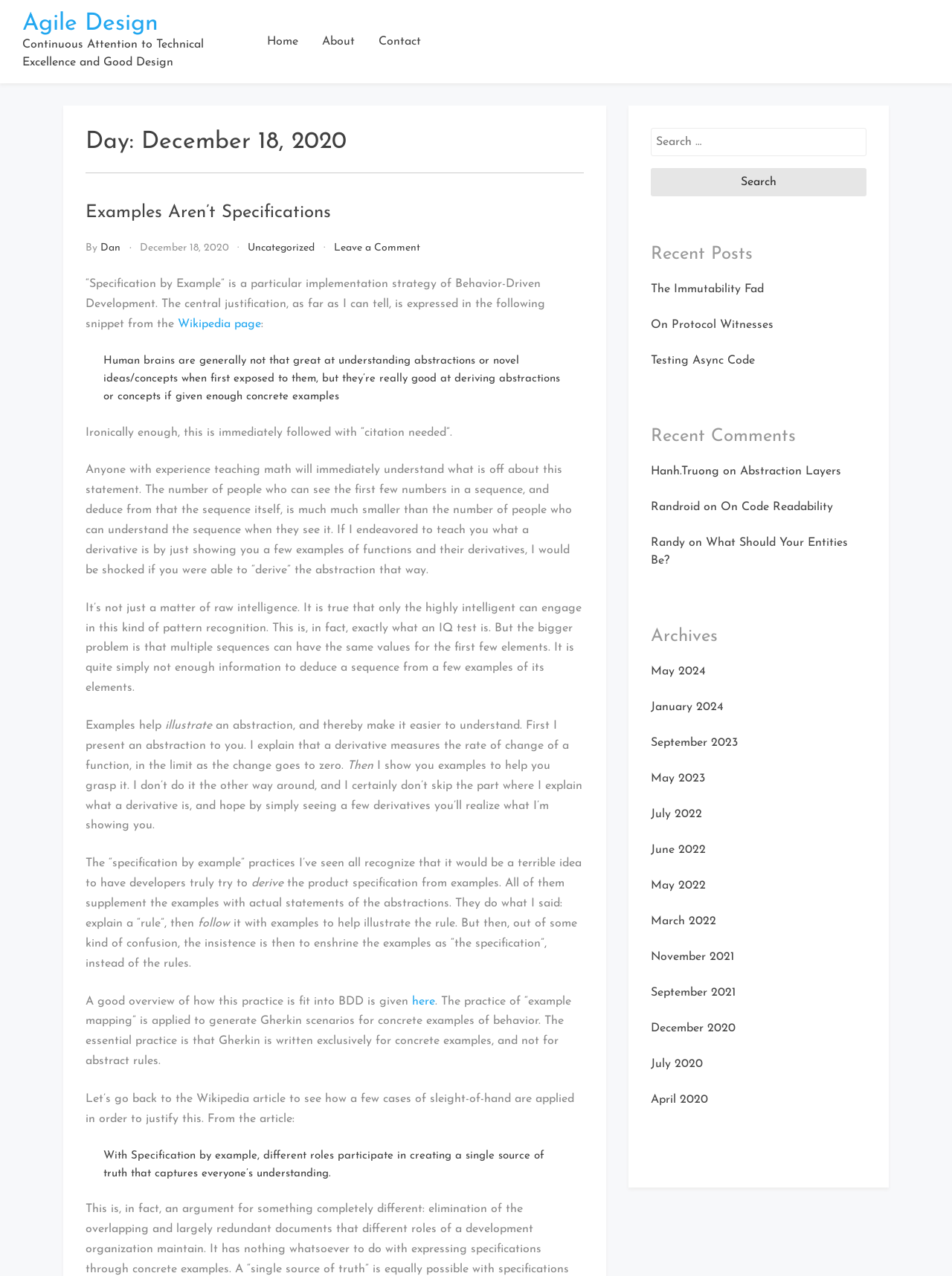What is the topic of the blog post?
Look at the image and respond with a one-word or short-phrase answer.

Specification by Example